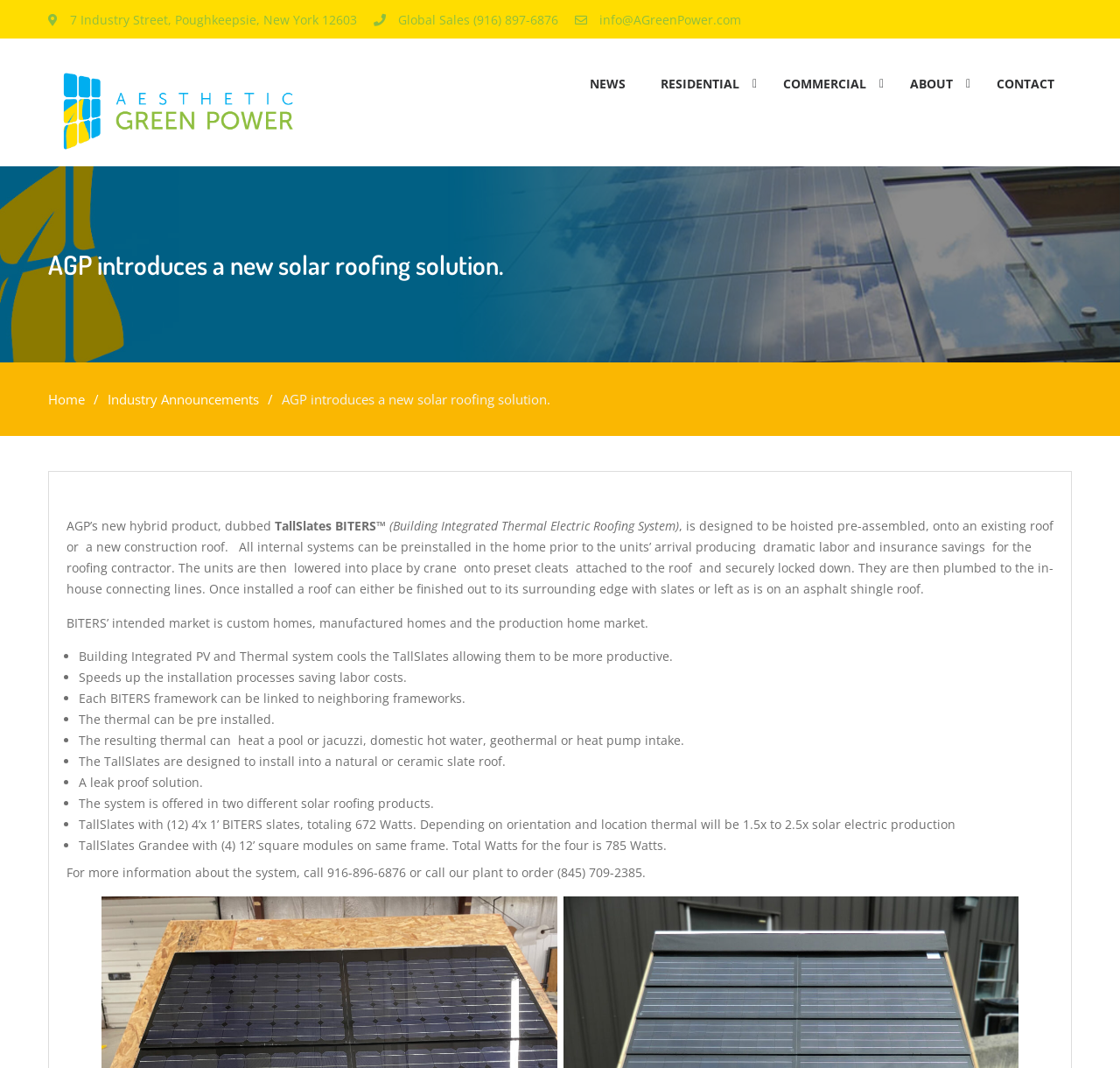Please determine the bounding box coordinates of the section I need to click to accomplish this instruction: "Click on the 'NEWS' link".

[0.511, 0.036, 0.574, 0.121]